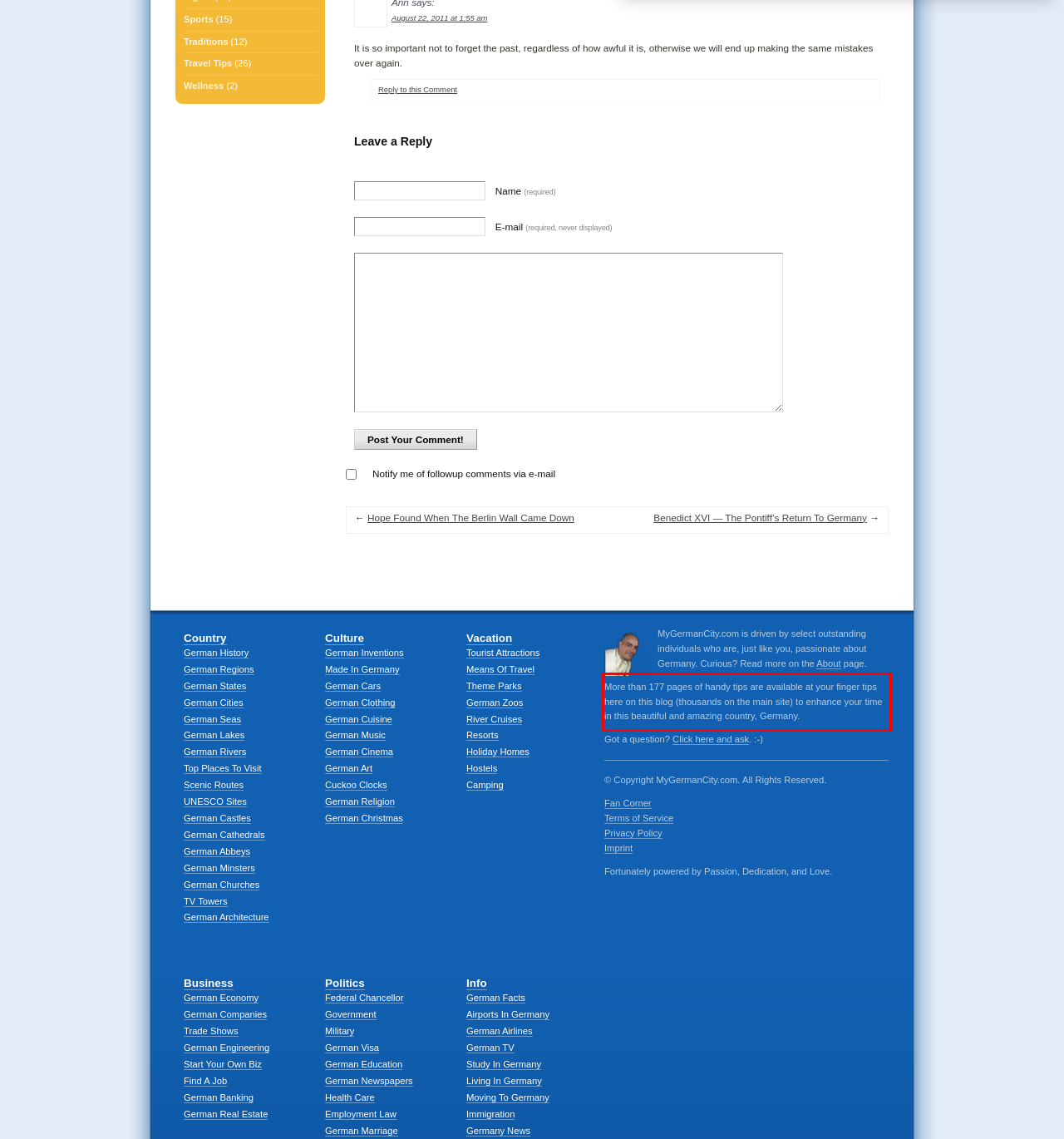Examine the screenshot of the webpage, locate the red bounding box, and perform OCR to extract the text contained within it.

More than 177 pages of handy tips are available at your finger tips here on this blog (thousands on the main site) to enhance your time in this beautiful and amazing country, Germany.